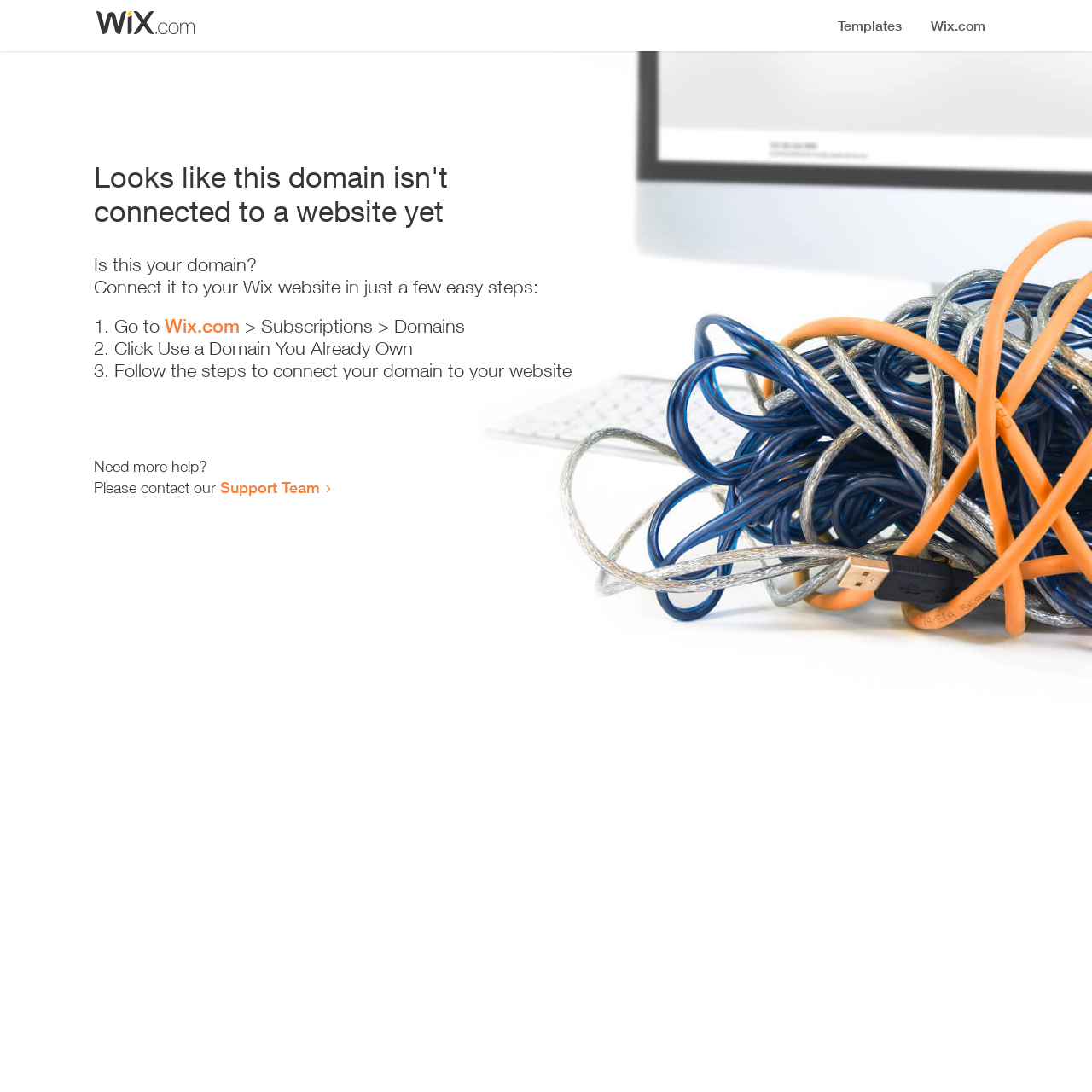Extract the primary headline from the webpage and present its text.

Looks like this domain isn't
connected to a website yet